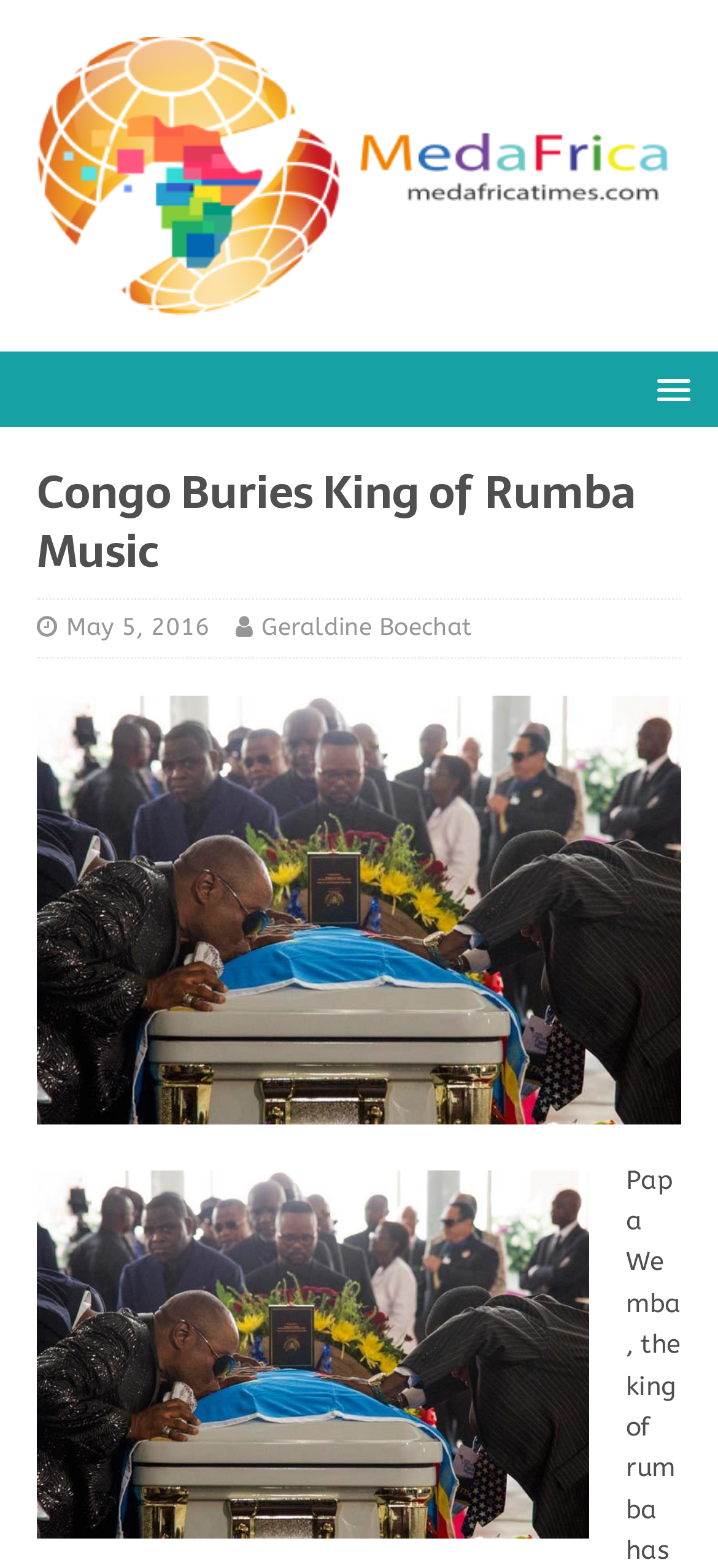Identify and provide the main heading of the webpage.

Congo Buries King of Rumba Music